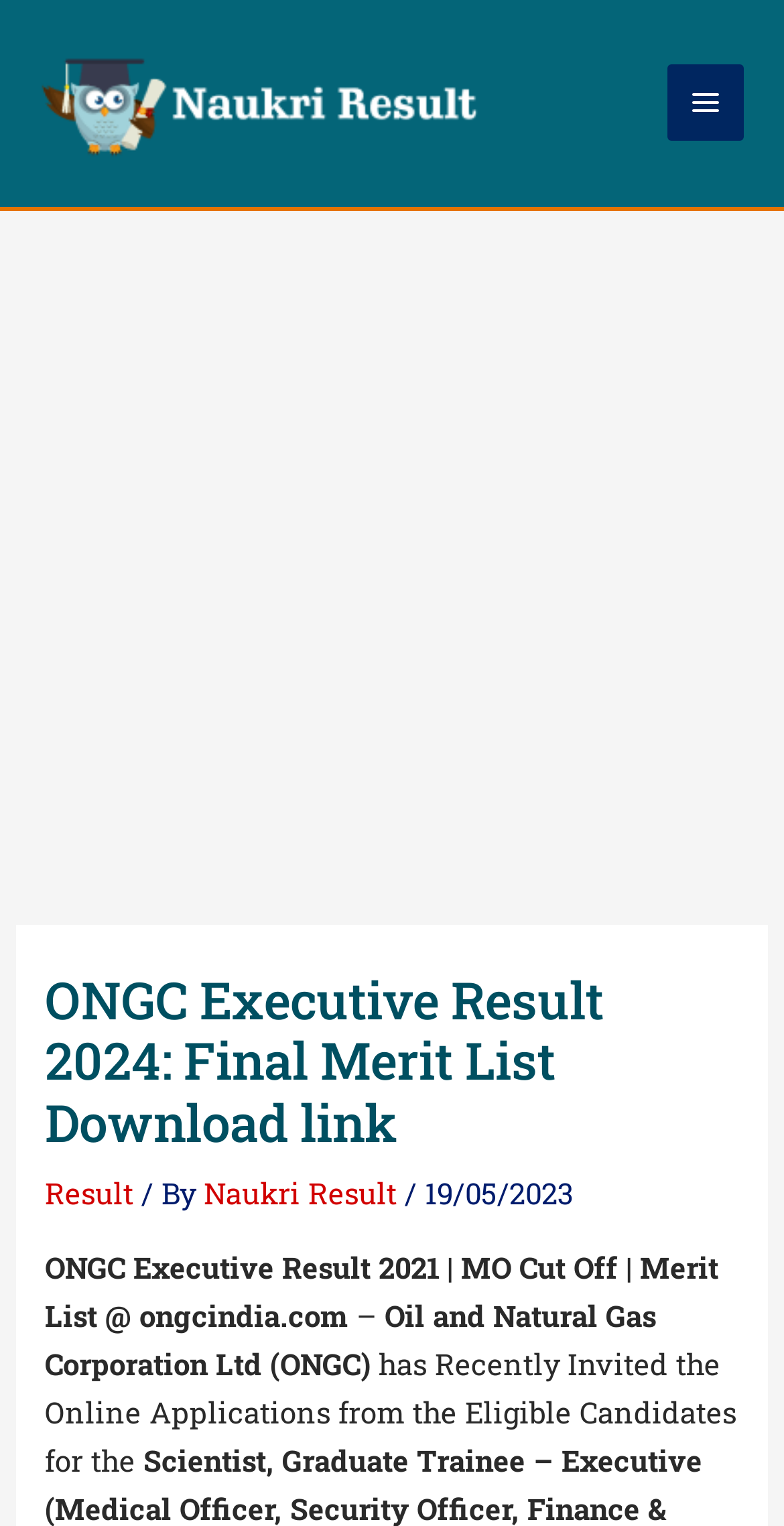What is the name of the organization mentioned on the webpage?
Answer with a single word or phrase, using the screenshot for reference.

Oil and Natural Gas Corporation Ltd